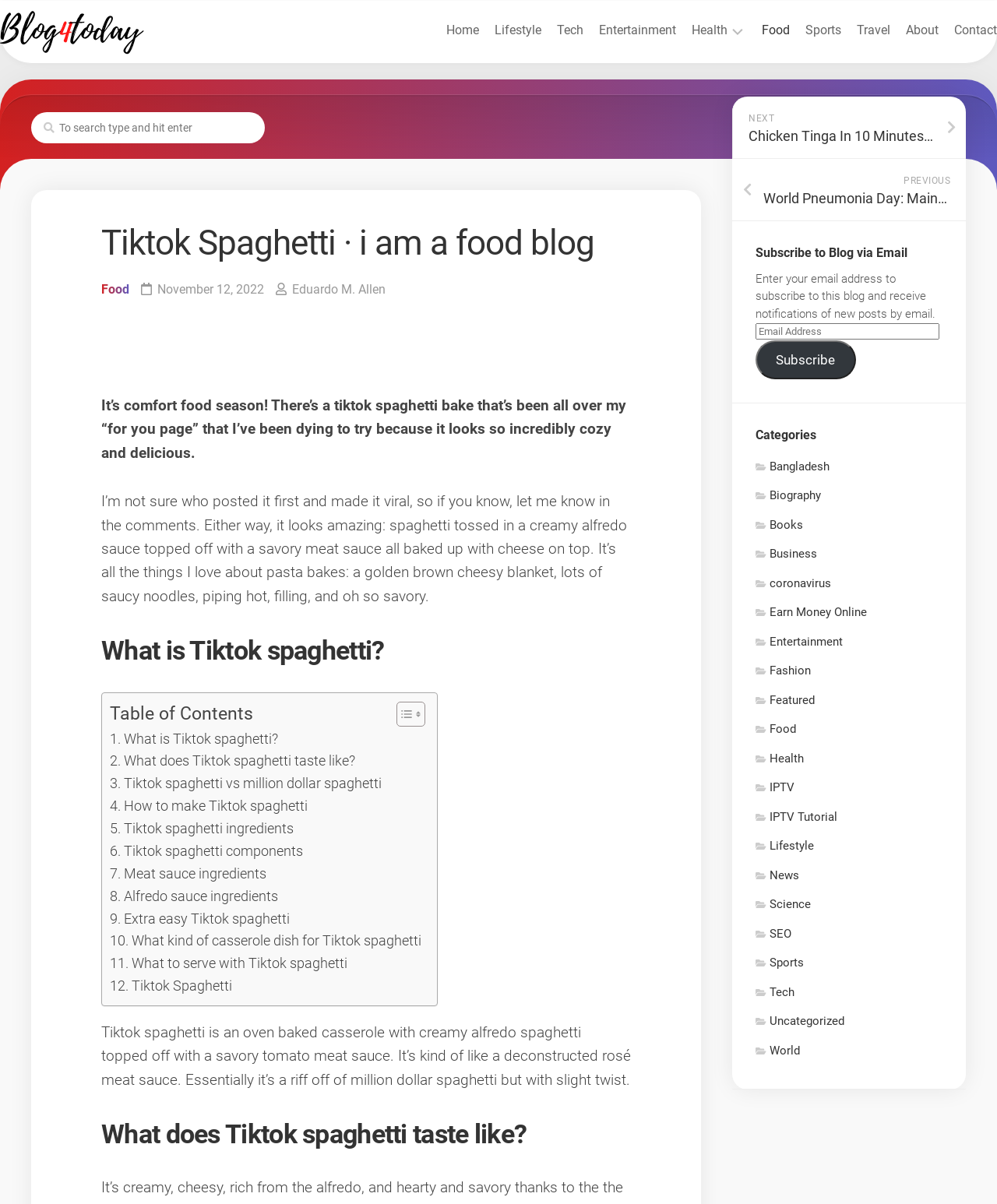Can you pinpoint the bounding box coordinates for the clickable element required for this instruction: "Click on the 'Food' category"? The coordinates should be four float numbers between 0 and 1, i.e., [left, top, right, bottom].

[0.758, 0.6, 0.798, 0.611]